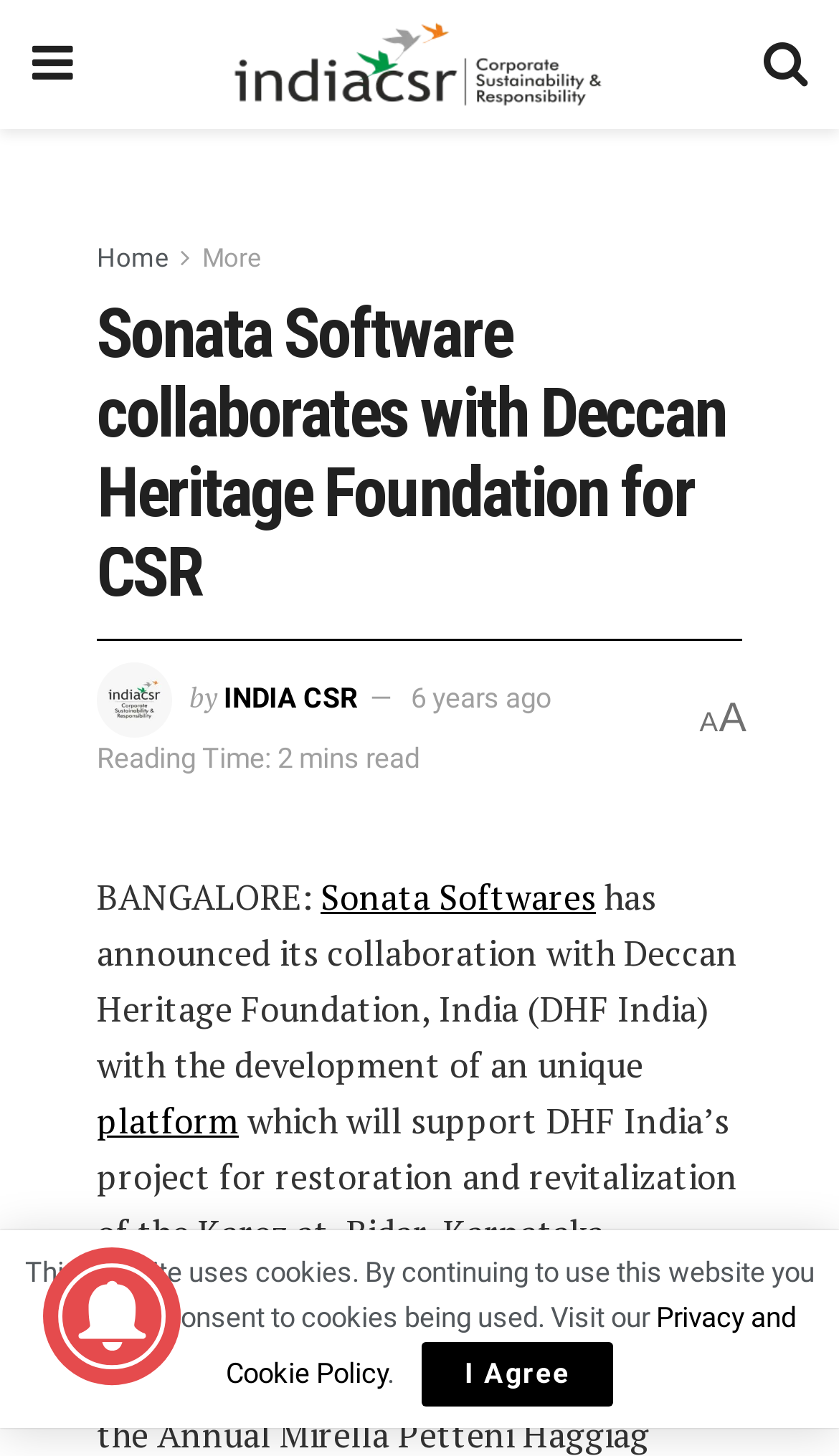Can you pinpoint the bounding box coordinates for the clickable element required for this instruction: "Read more about the platform"? The coordinates should be four float numbers between 0 and 1, i.e., [left, top, right, bottom].

[0.115, 0.753, 0.285, 0.786]